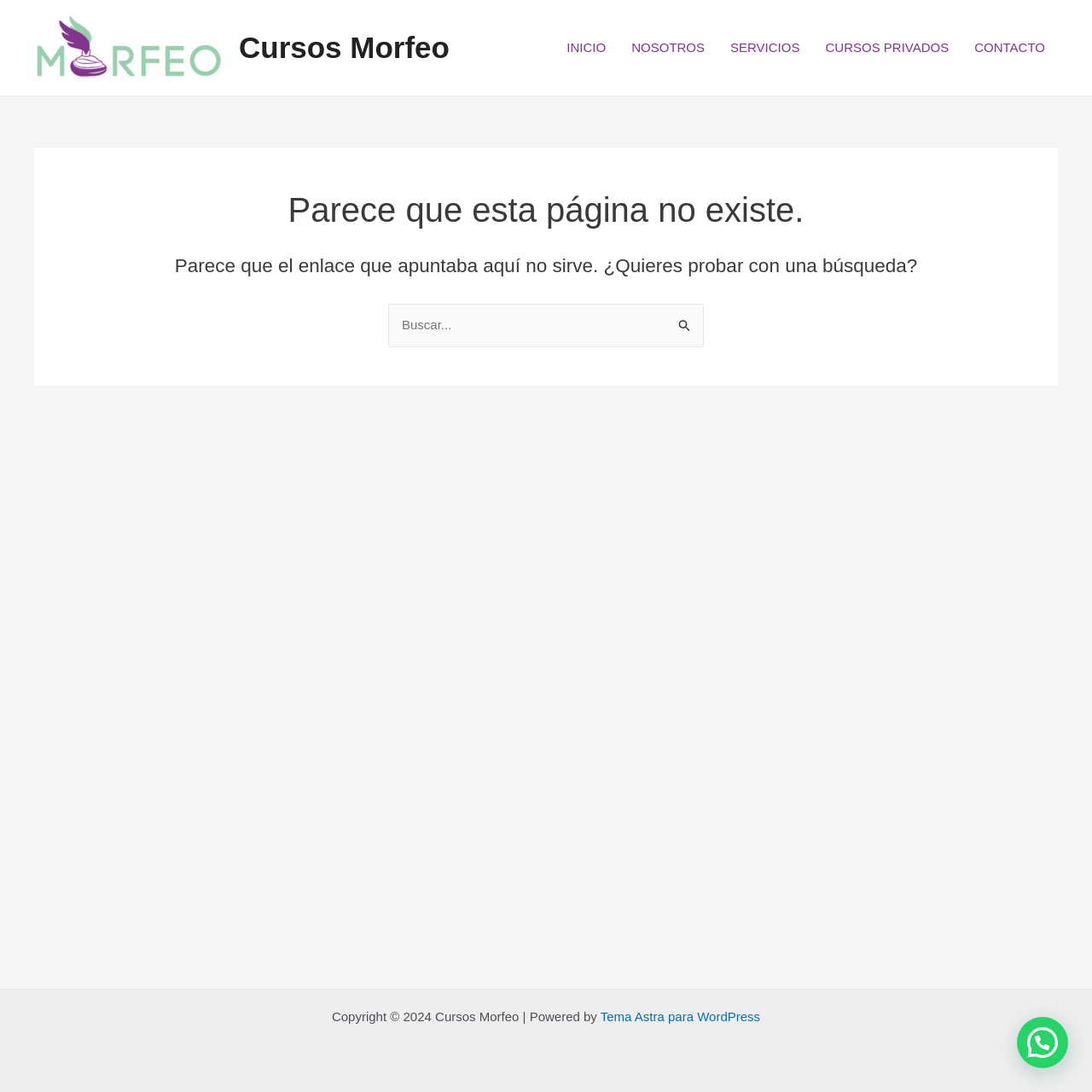Answer the question with a single word or phrase: 
What is the error message on the webpage?

Page not found